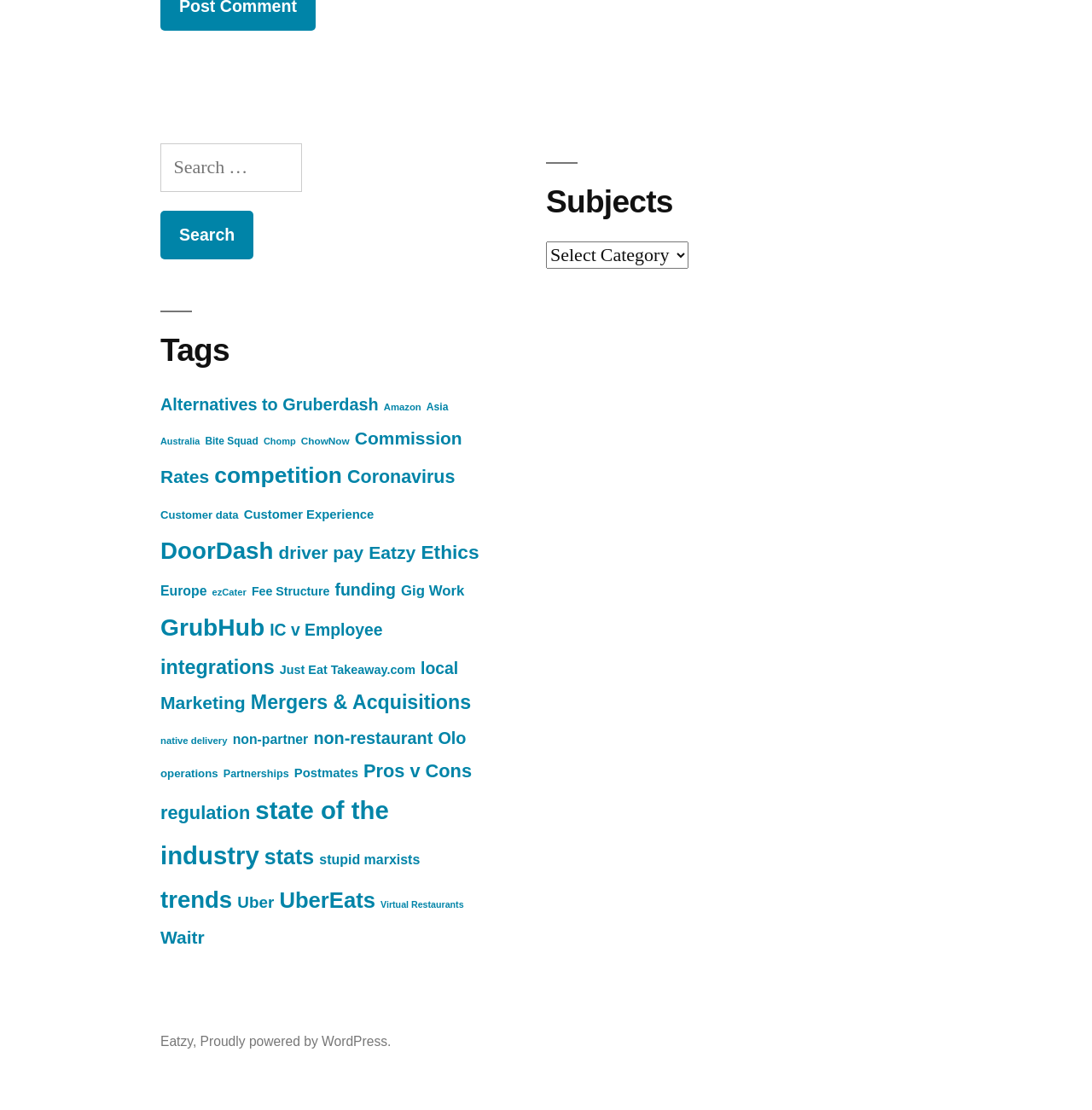Please find and report the bounding box coordinates of the element to click in order to perform the following action: "Select a subject". The coordinates should be expressed as four float numbers between 0 and 1, in the format [left, top, right, bottom].

[0.5, 0.218, 0.63, 0.242]